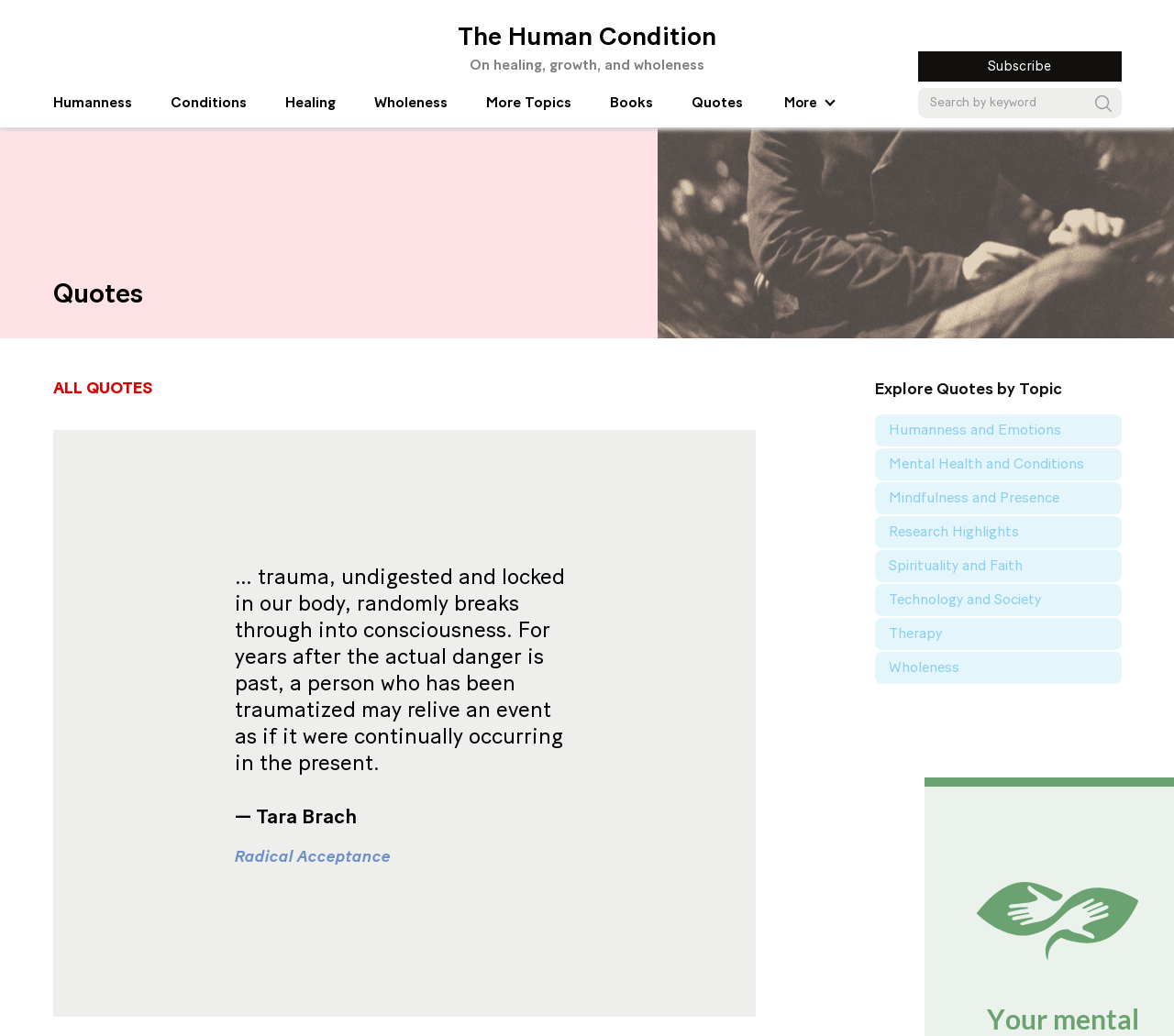How many links are there in the top menu?
Answer the question using a single word or phrase, according to the image.

7